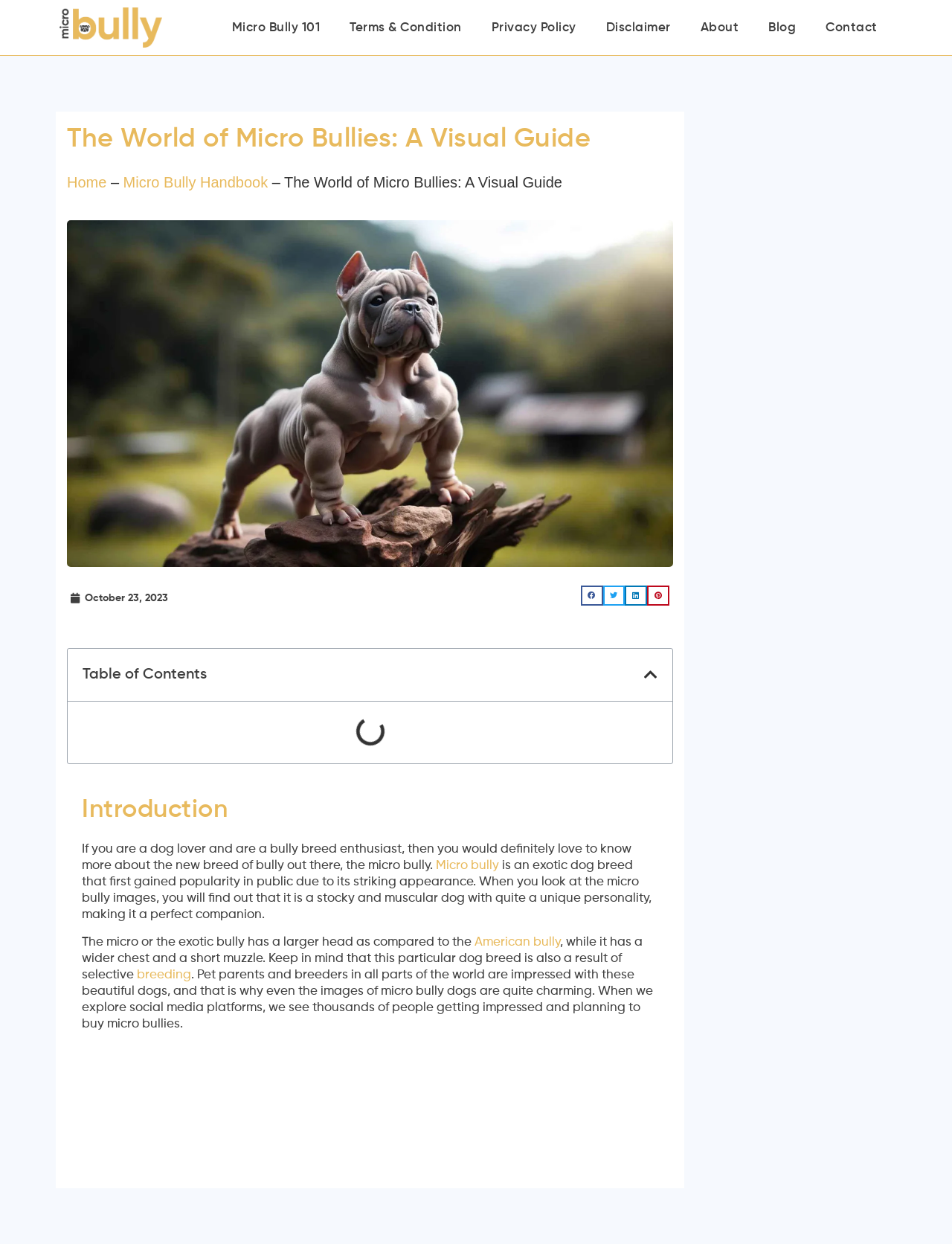Use the information in the screenshot to answer the question comprehensively: How many social media sharing buttons are available?

On the webpage, I can see four social media sharing buttons: 'Share on facebook', 'Share on twitter', 'Share on linkedin', and 'Share on pinterest'. Therefore, the answer is 4.